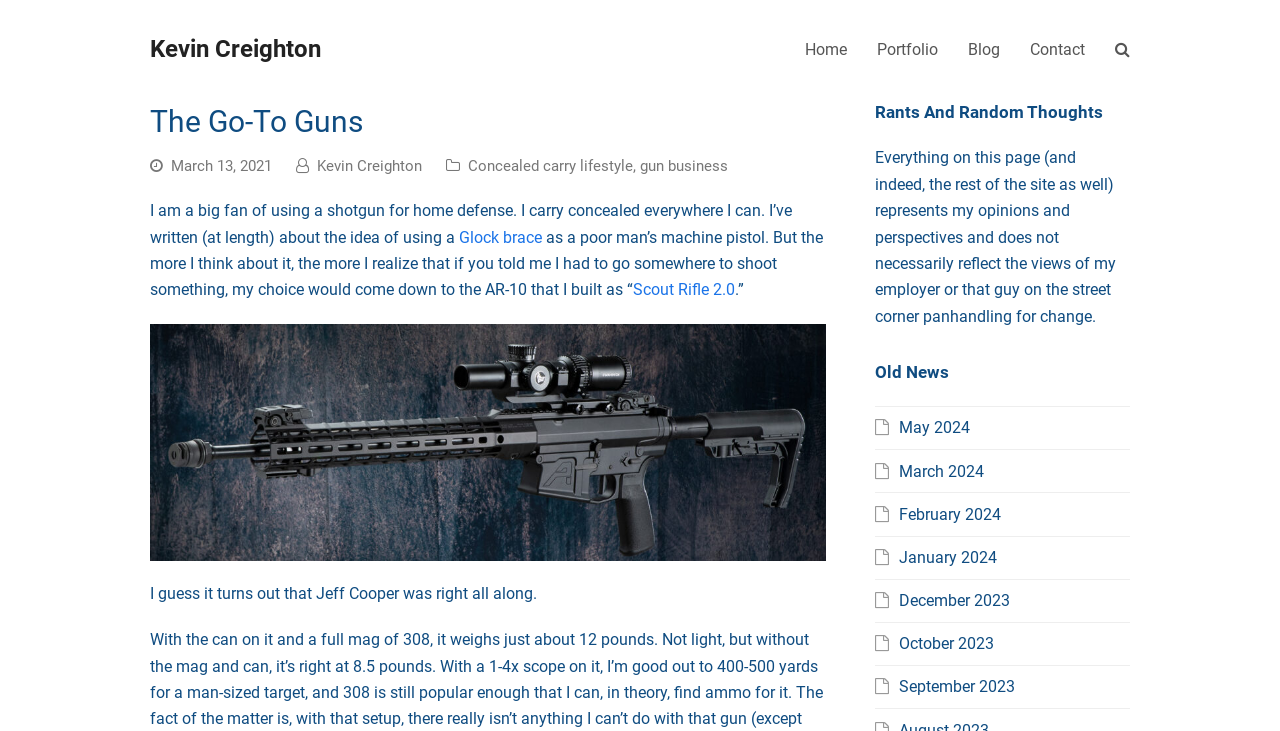Specify the bounding box coordinates of the element's region that should be clicked to achieve the following instruction: "Visit the 'Portfolio' page". The bounding box coordinates consist of four float numbers between 0 and 1, in the format [left, top, right, bottom].

[0.673, 0.034, 0.745, 0.102]